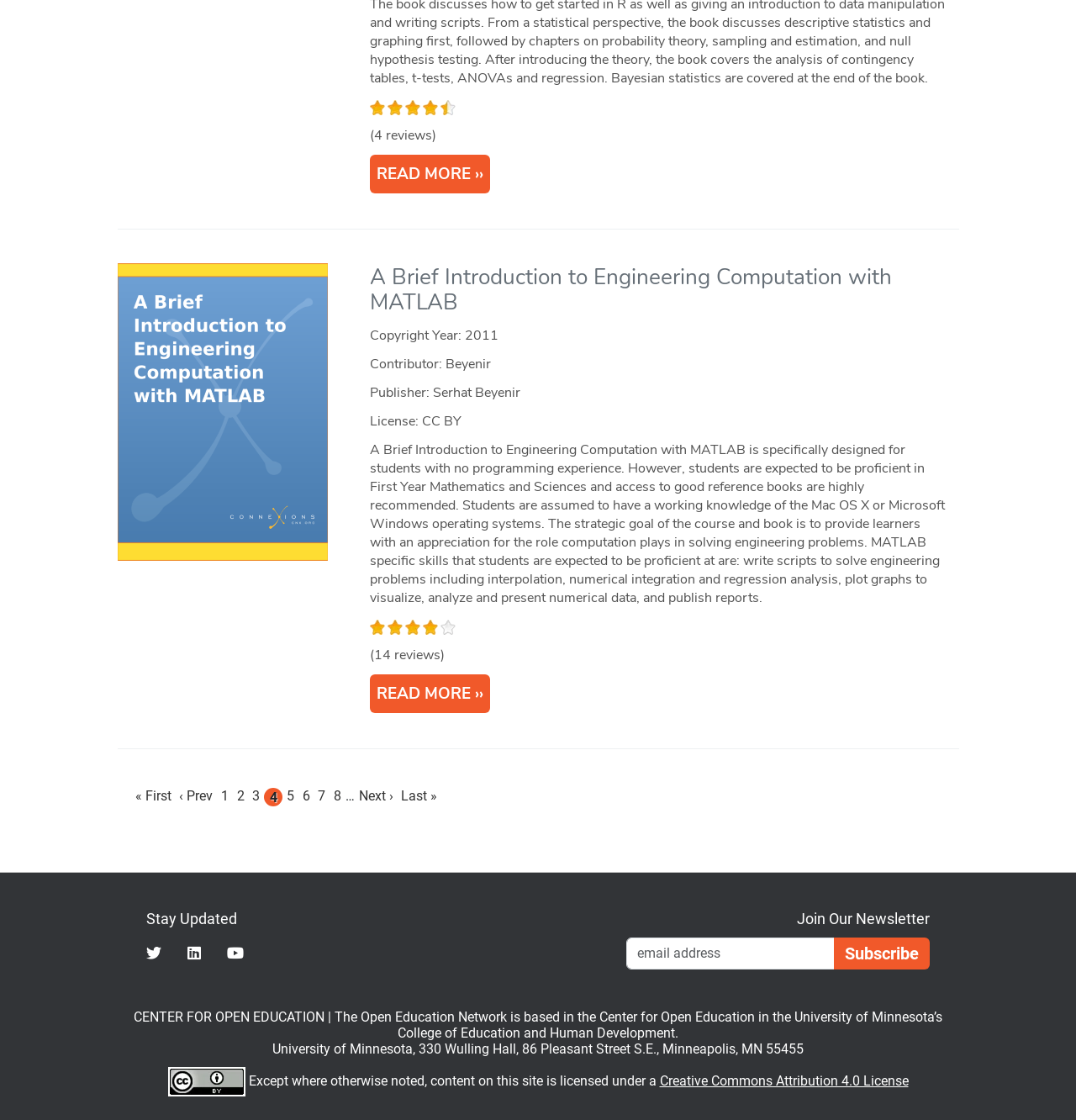Identify the bounding box coordinates for the element you need to click to achieve the following task: "Click the Twitter link". Provide the bounding box coordinates as four float numbers between 0 and 1, in the form [left, top, right, bottom].

[0.136, 0.845, 0.174, 0.859]